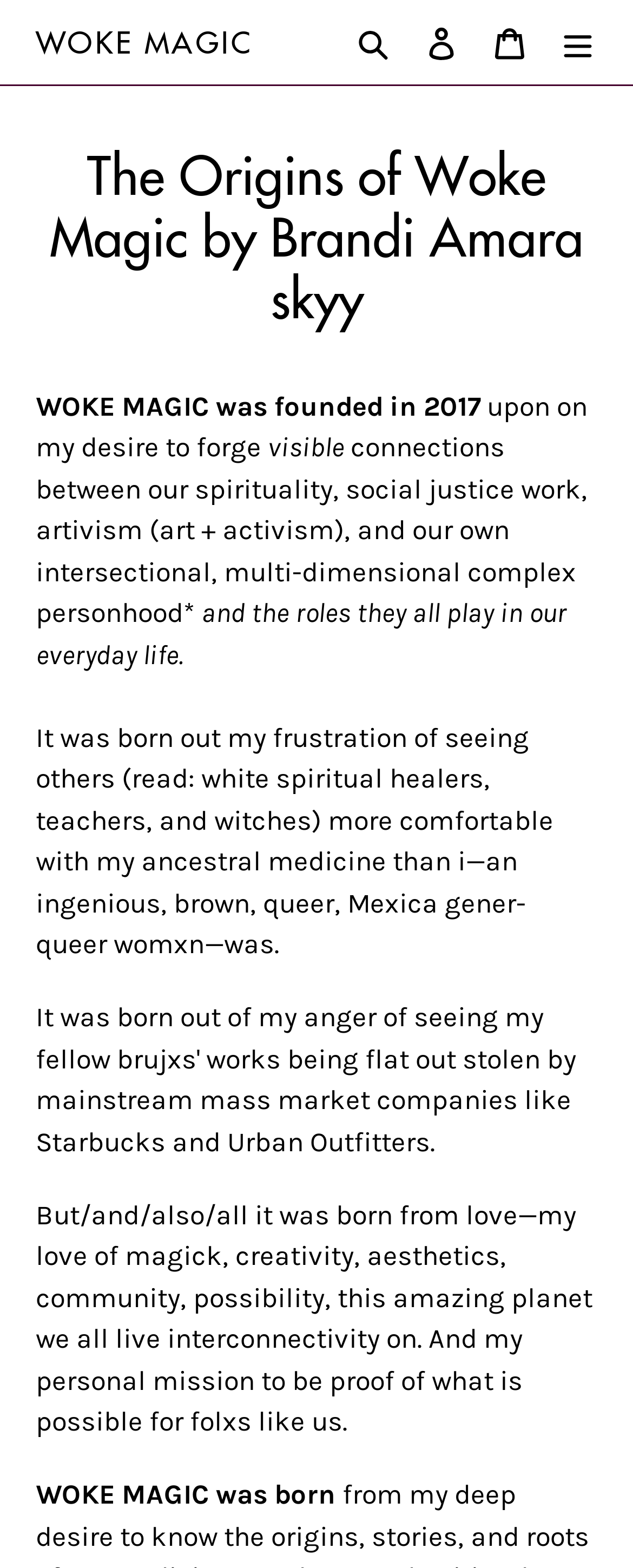Carefully examine the image and provide an in-depth answer to the question: How many navigation links are at the top of the page?

At the top of the page, there are four navigation links: 'WOKE MAGIC', 'Search', 'Log in', and 'Cart'. These links are arranged horizontally and are easily accessible.